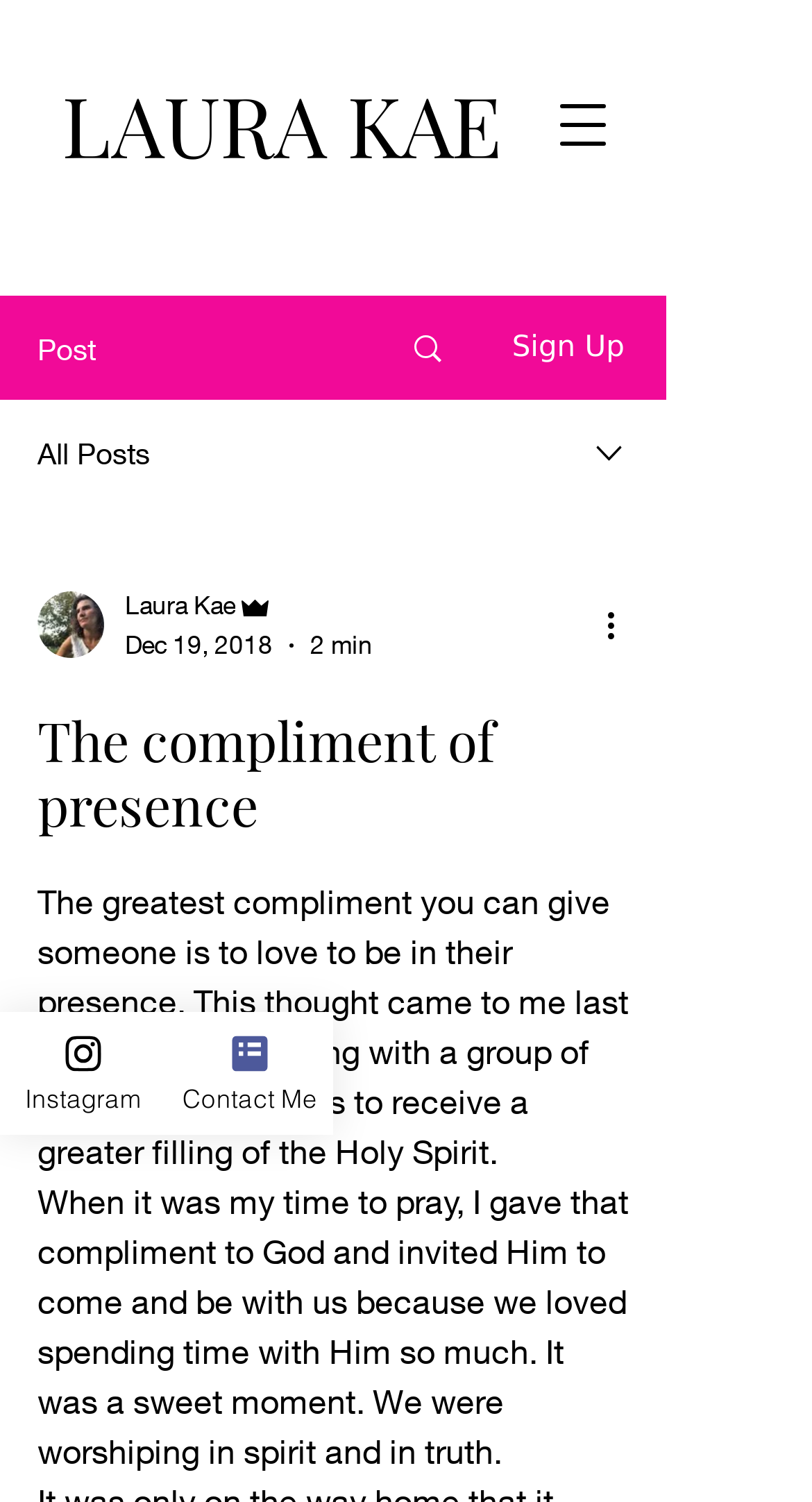What is the topic of the blog post?
Using the image as a reference, give a one-word or short phrase answer.

The compliment of presence